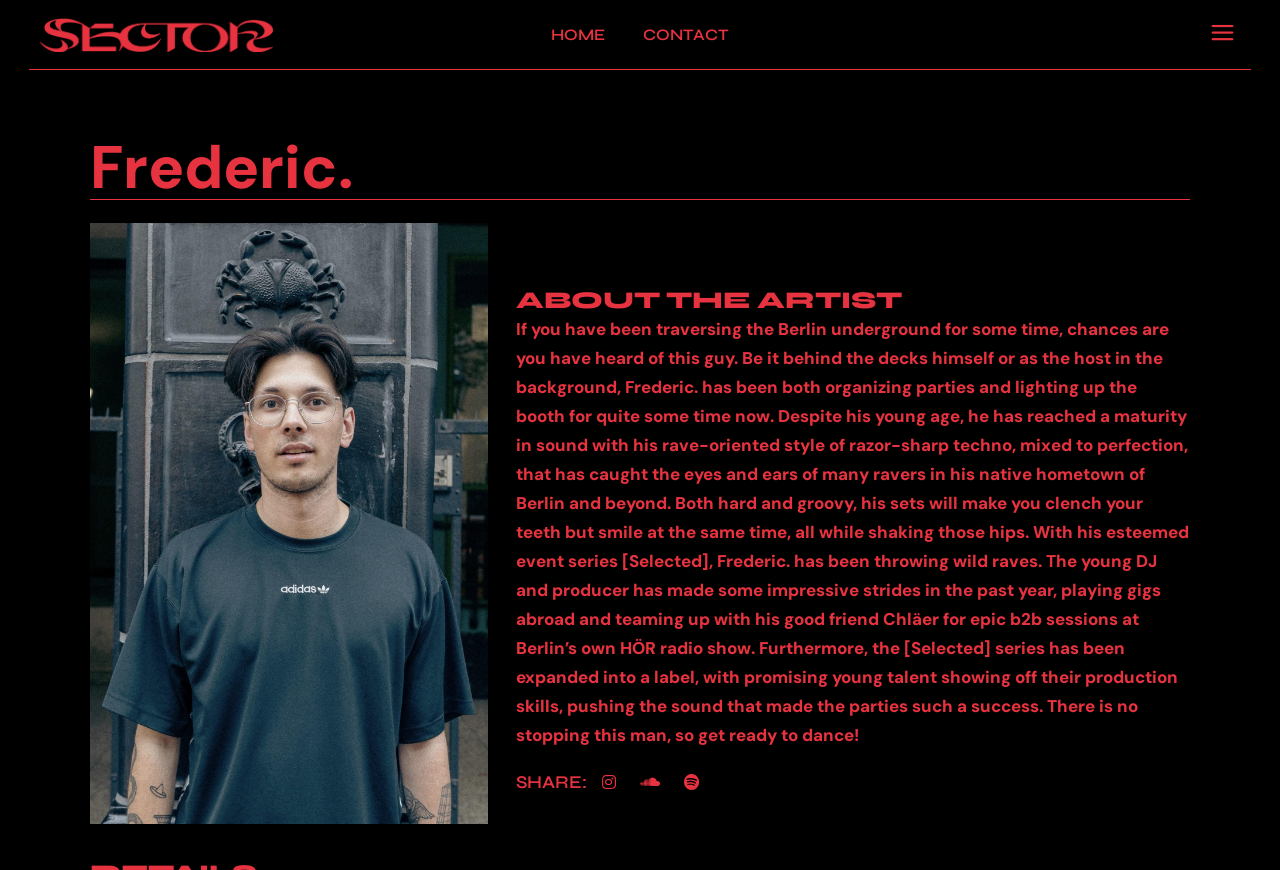What is the name of the radio show that Frederic. teams up with his friend Chläer for?
Provide a comprehensive and detailed answer to the question.

The webpage mentions that Frederic. teams up with his good friend Chläer for epic b2b sessions at Berlin’s own HÖR radio show.